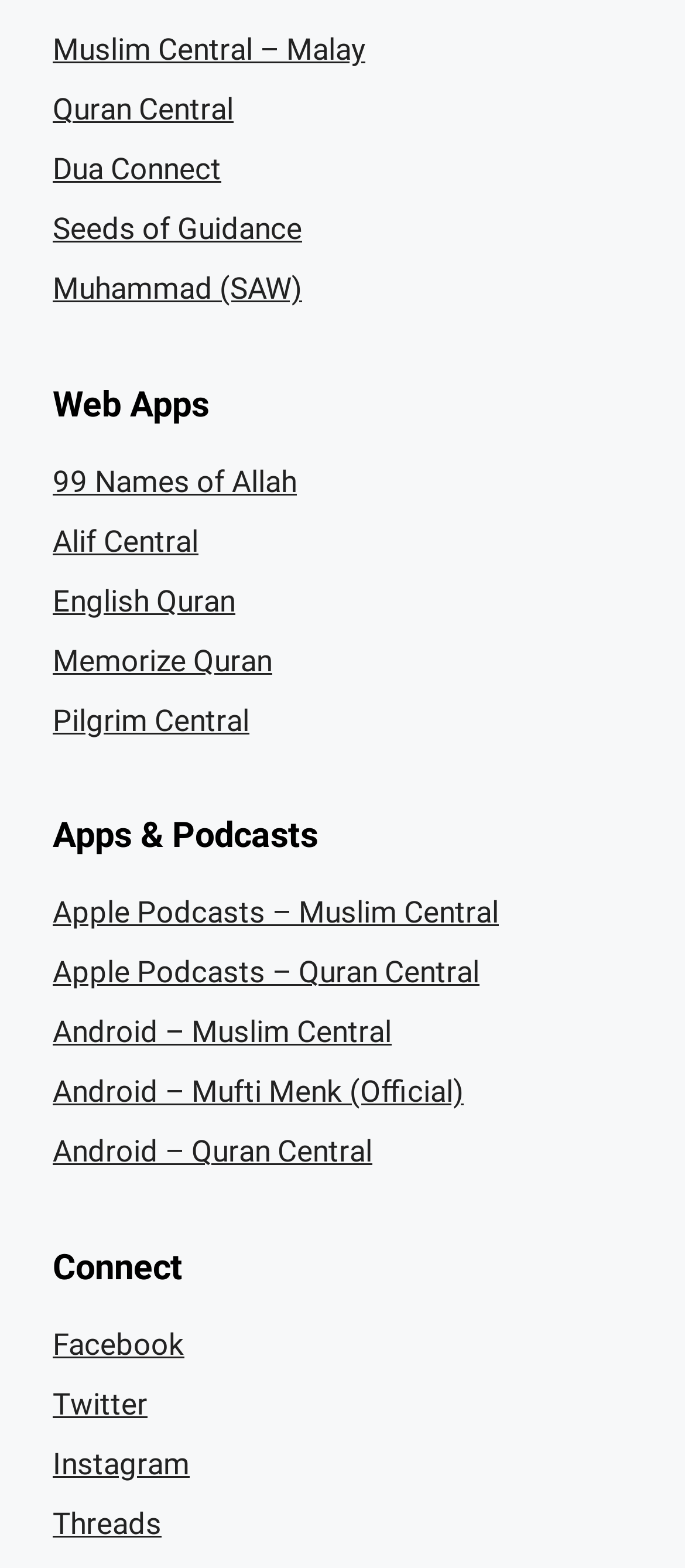How many links are under the 'Apps & Podcasts' section?
Look at the screenshot and provide an in-depth answer.

The 'Apps & Podcasts' section is indicated by the heading element with bounding box coordinates [0.077, 0.519, 0.923, 0.546]. Under this section, there are 6 links, namely 'Apple Podcasts – Muslim Central', 'Apple Podcasts – Quran Central', 'Android – Muslim Central', 'Android – Mufti Menk (Official)', 'Android – Quran Central', and their corresponding bounding box coordinates are [0.077, 0.571, 0.728, 0.593], [0.077, 0.609, 0.7, 0.631], [0.077, 0.647, 0.572, 0.669], [0.077, 0.685, 0.677, 0.708], and [0.077, 0.723, 0.544, 0.746] respectively.